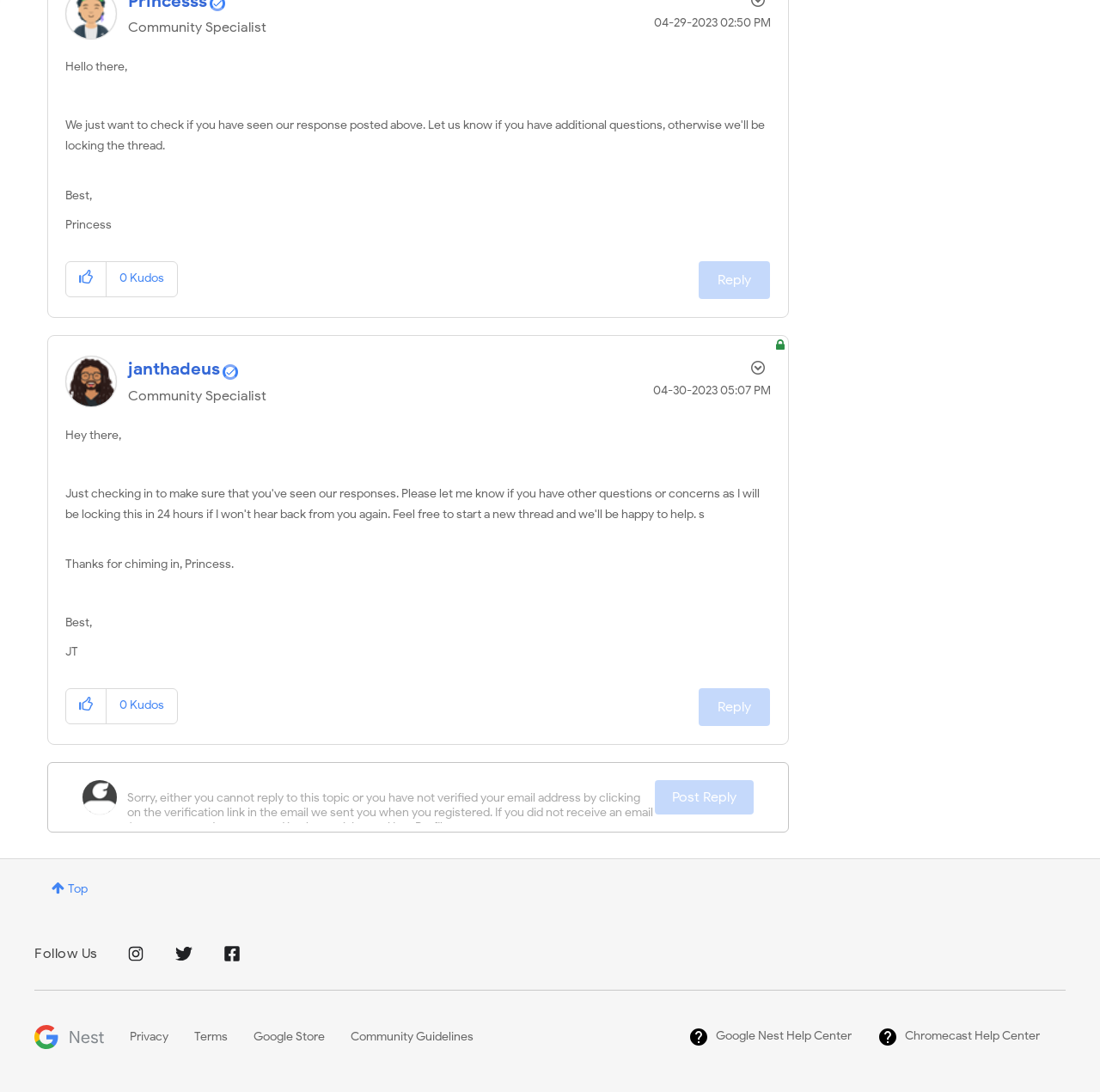Locate the bounding box coordinates of the segment that needs to be clicked to meet this instruction: "Post Reply".

[0.595, 0.714, 0.685, 0.746]